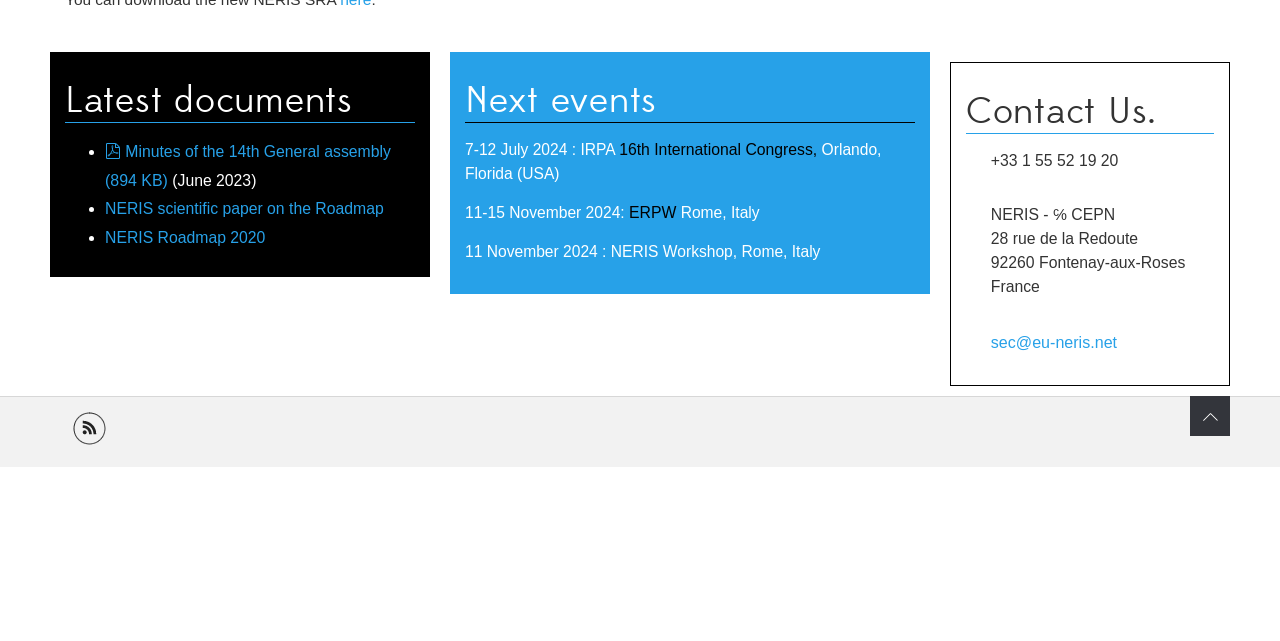Provide the bounding box coordinates in the format (top-left x, top-left y, bottom-right x, bottom-right y). All values are floating point numbers between 0 and 1. Determine the bounding box coordinate of the UI element described as: ERPW

[0.491, 0.319, 0.528, 0.345]